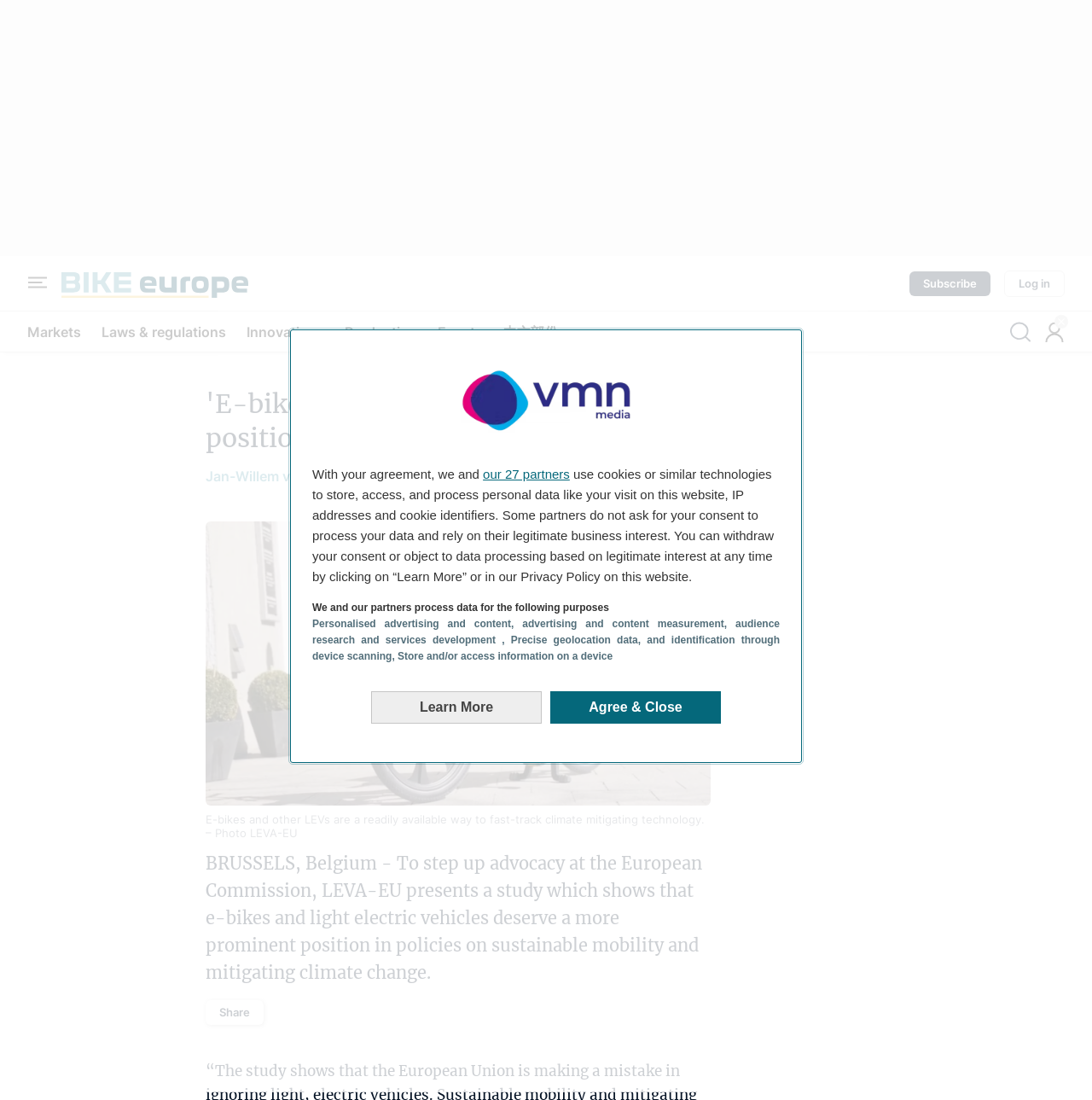What is the logo image located at?
Please use the image to provide a one-word or short phrase answer.

Top left